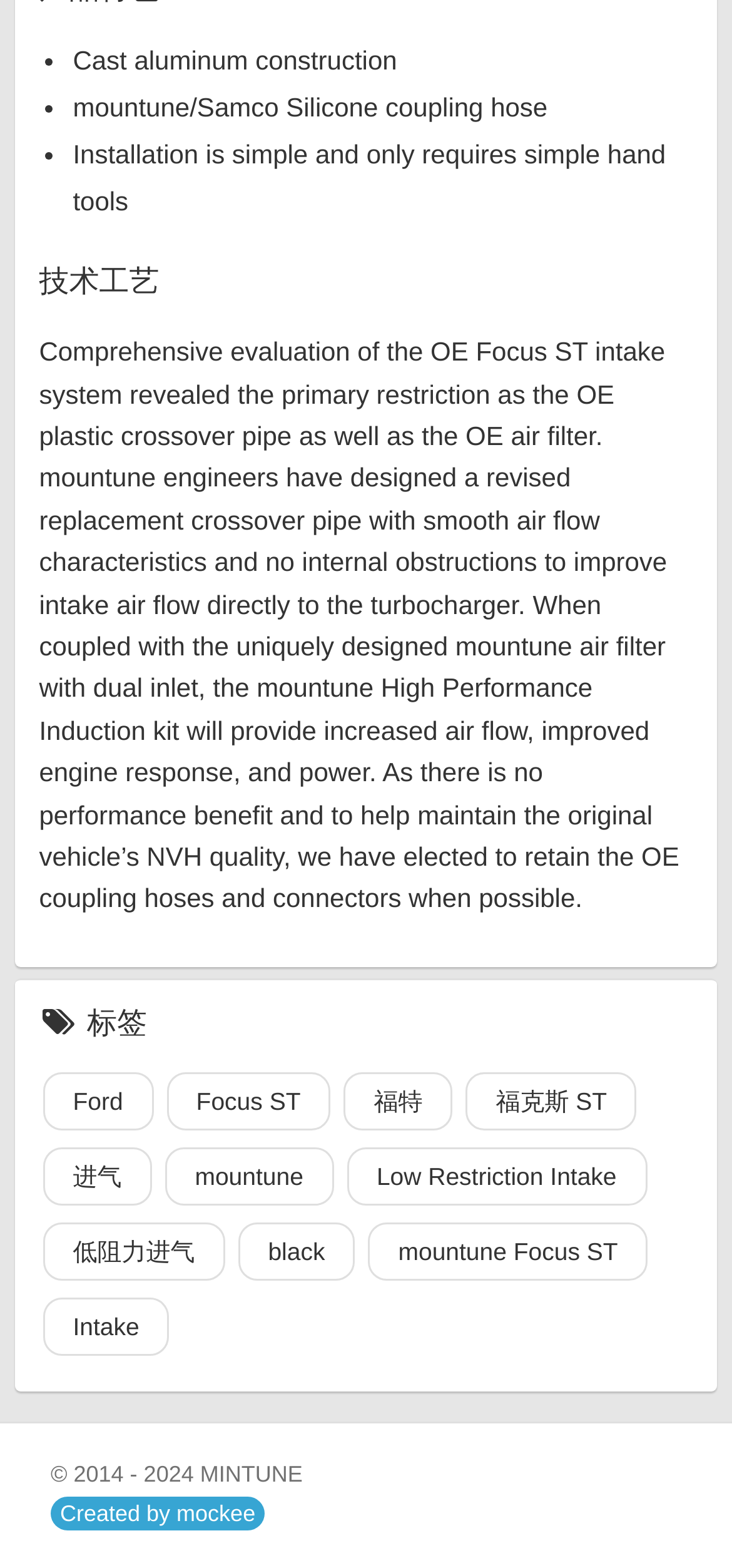Identify the bounding box coordinates for the element you need to click to achieve the following task: "Click on the 'Created by mockee' link". The coordinates must be four float values ranging from 0 to 1, formatted as [left, top, right, bottom].

[0.069, 0.954, 0.362, 0.976]